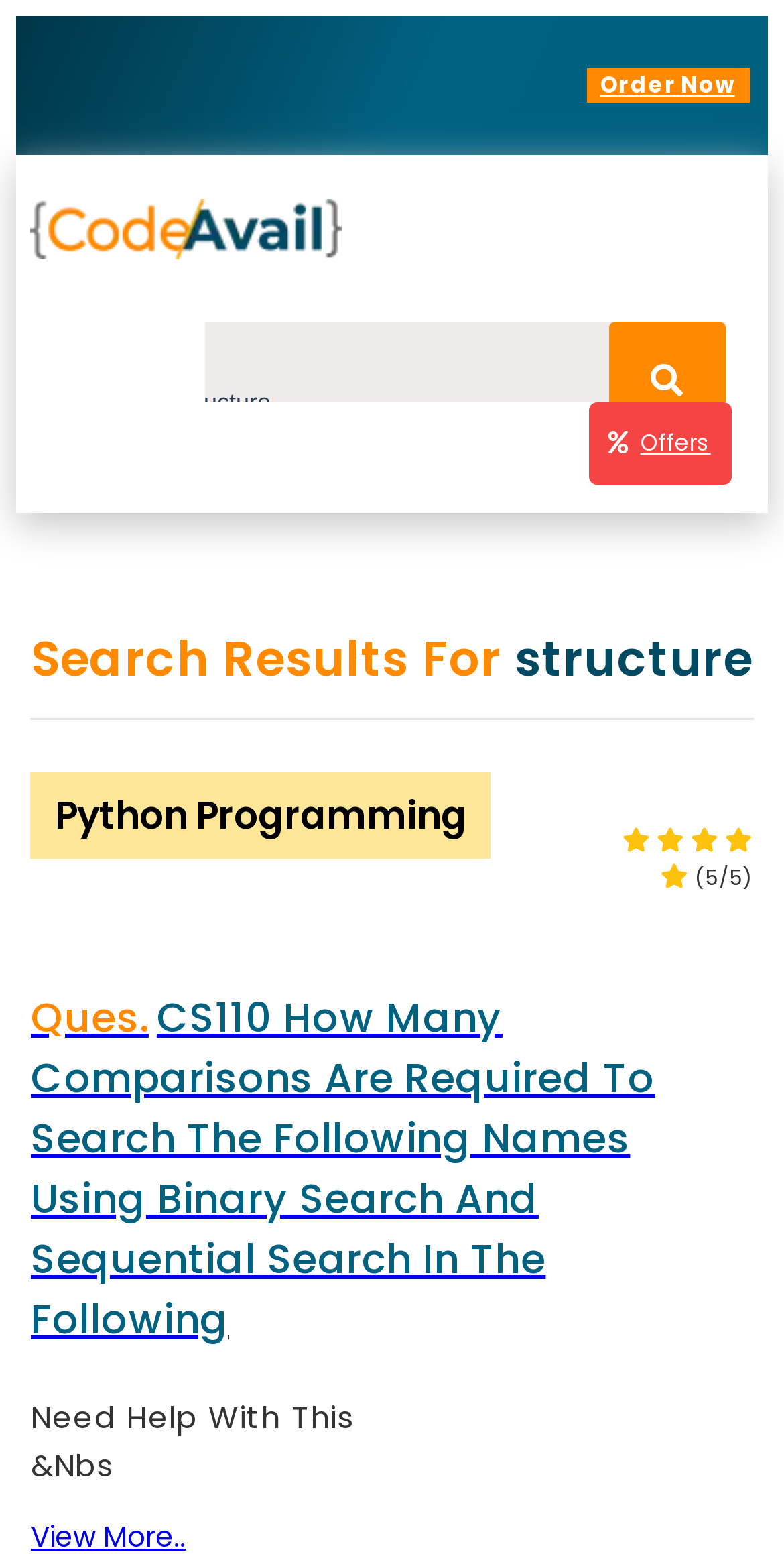Provide a one-word or one-phrase answer to the question:
What is the default country code in the phone number field?

China (+86)